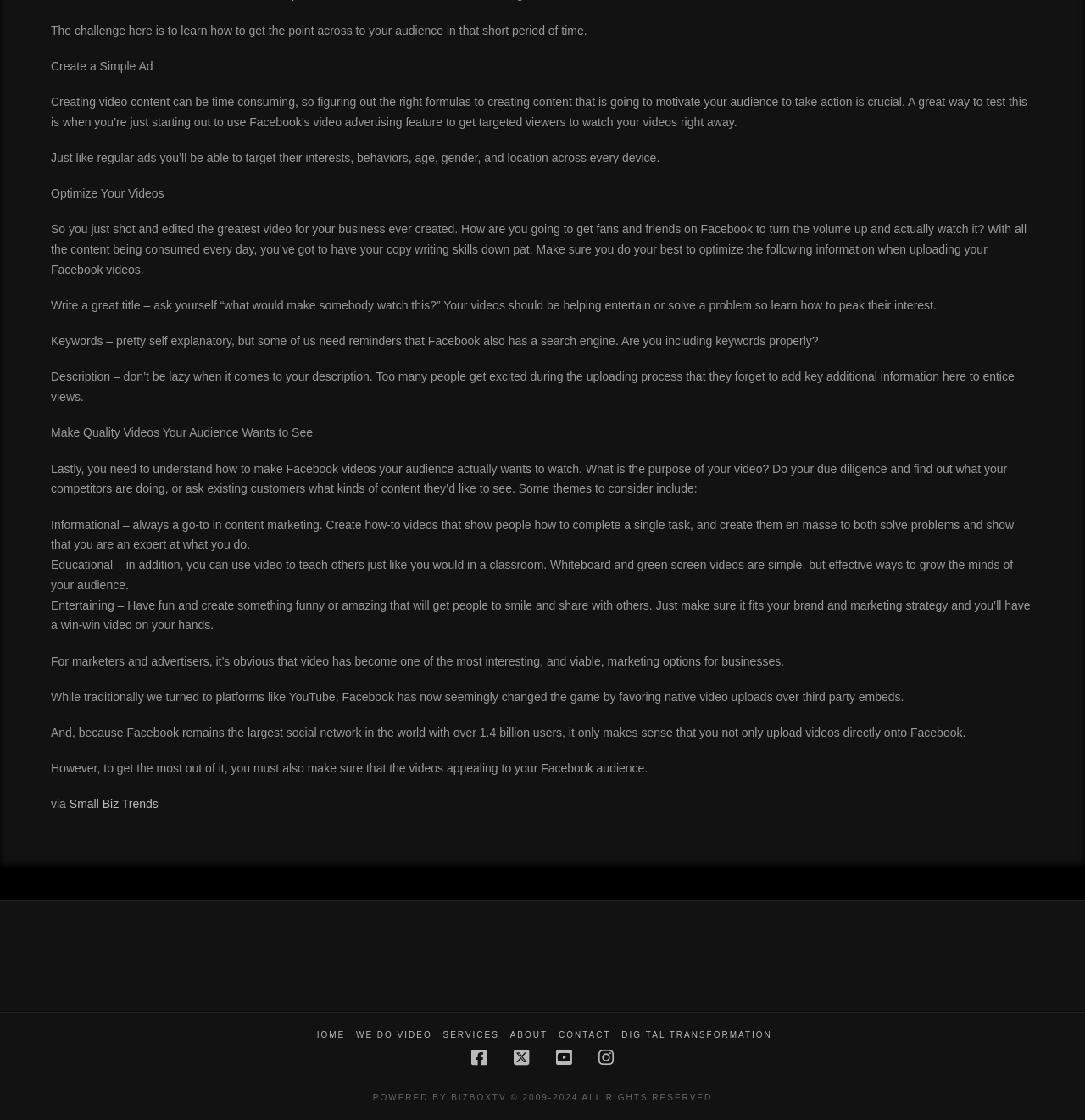Please determine the bounding box coordinates of the area that needs to be clicked to complete this task: 'Click on CONTACT'. The coordinates must be four float numbers between 0 and 1, formatted as [left, top, right, bottom].

[0.515, 0.919, 0.563, 0.929]